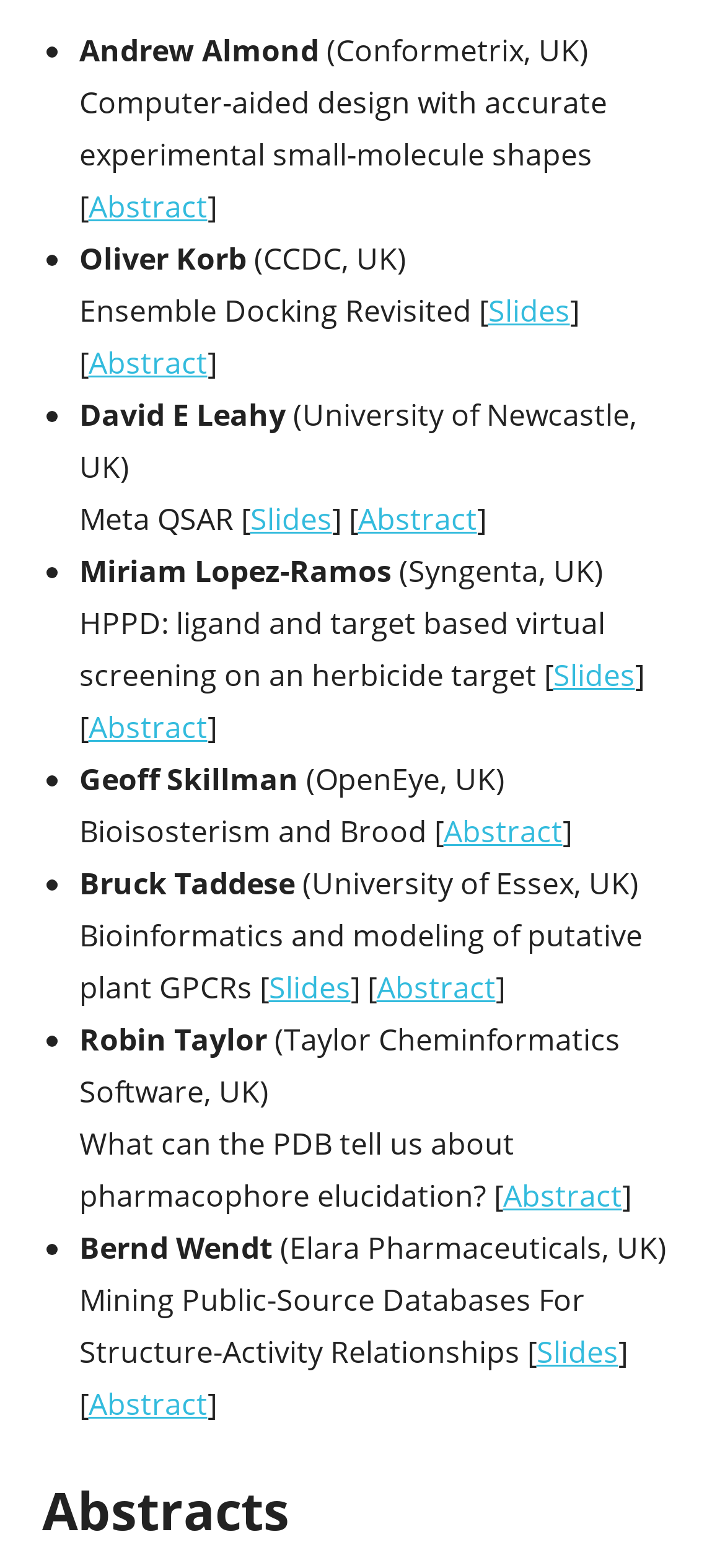Please locate the clickable area by providing the bounding box coordinates to follow this instruction: "View abstract of Computer-aided design with accurate experimental small-molecule shapes".

[0.122, 0.118, 0.286, 0.144]